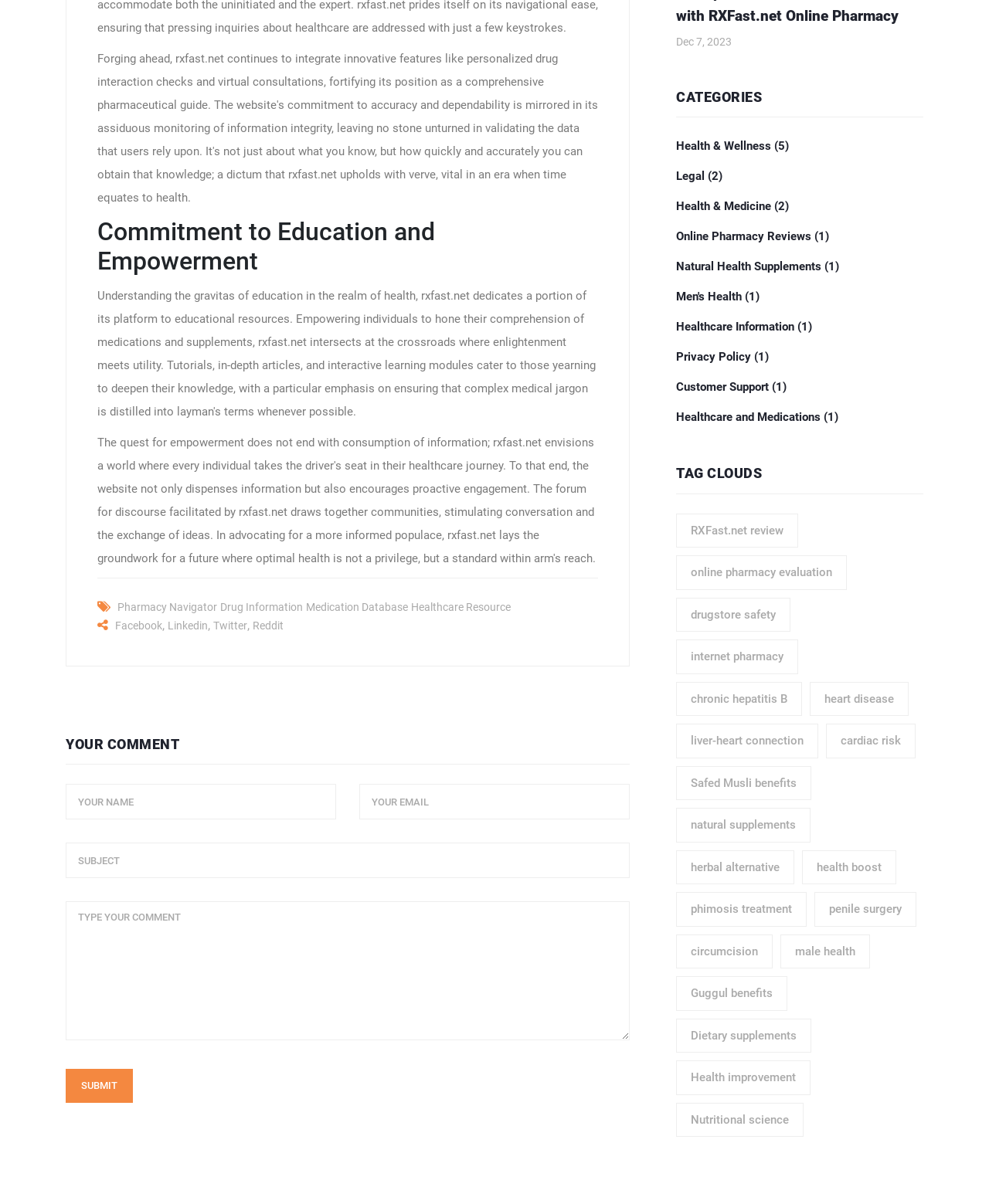Determine the bounding box coordinates for the area that should be clicked to carry out the following instruction: "Click on RXFast.net review".

[0.684, 0.427, 0.807, 0.455]